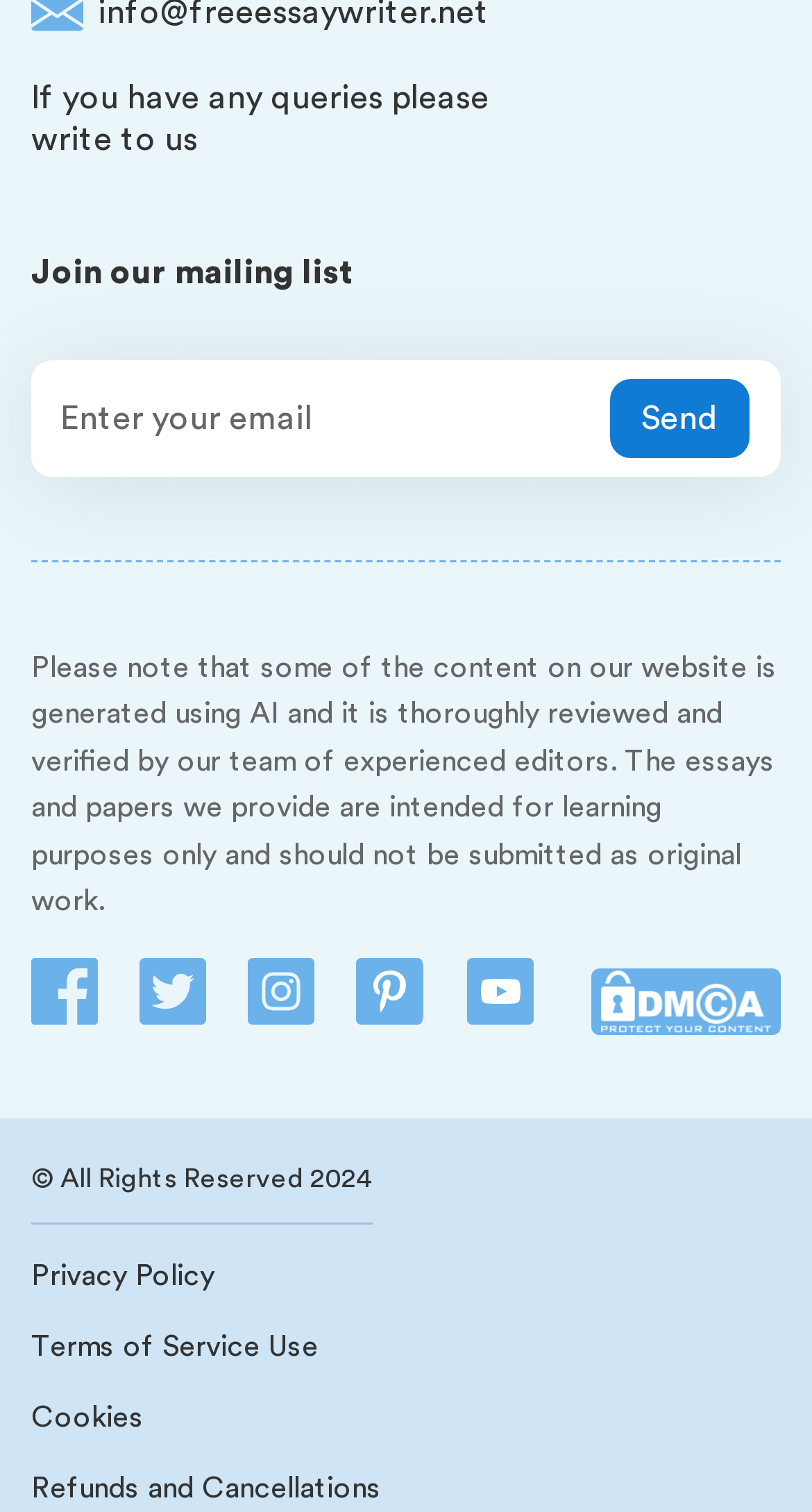What is the subject with the highest number of resources?
Please provide a single word or phrase as your answer based on the screenshot.

Environmental Science